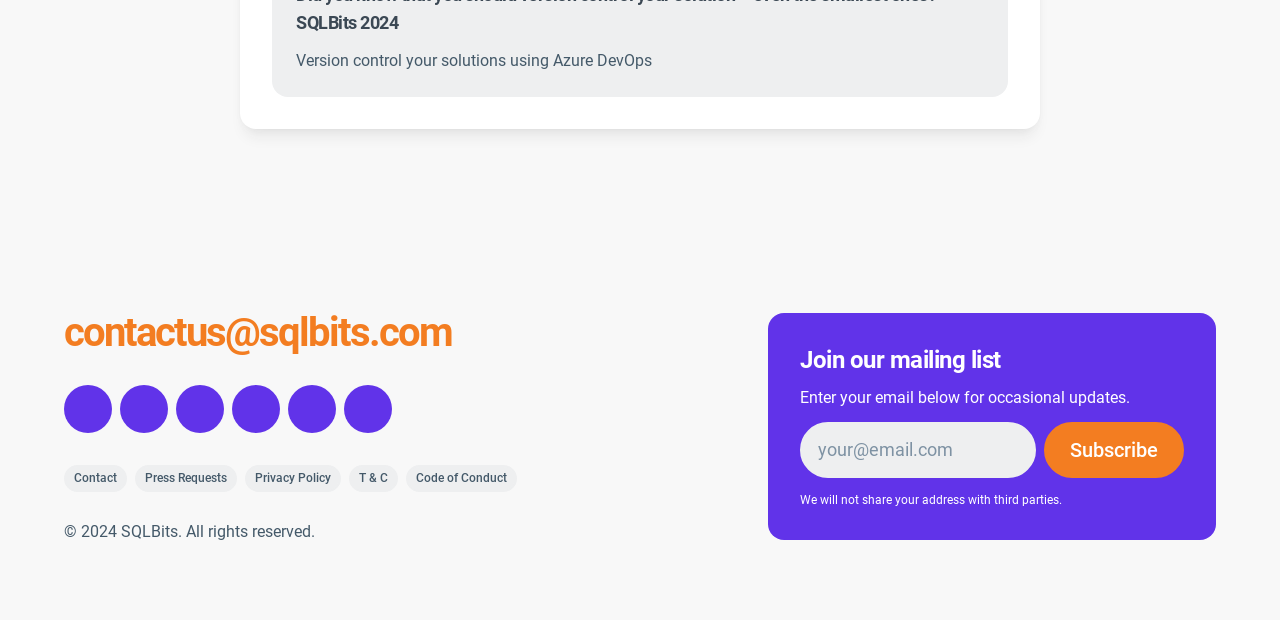Please determine the bounding box coordinates for the element that should be clicked to follow these instructions: "Subscribe to the mailing list".

[0.816, 0.68, 0.925, 0.77]